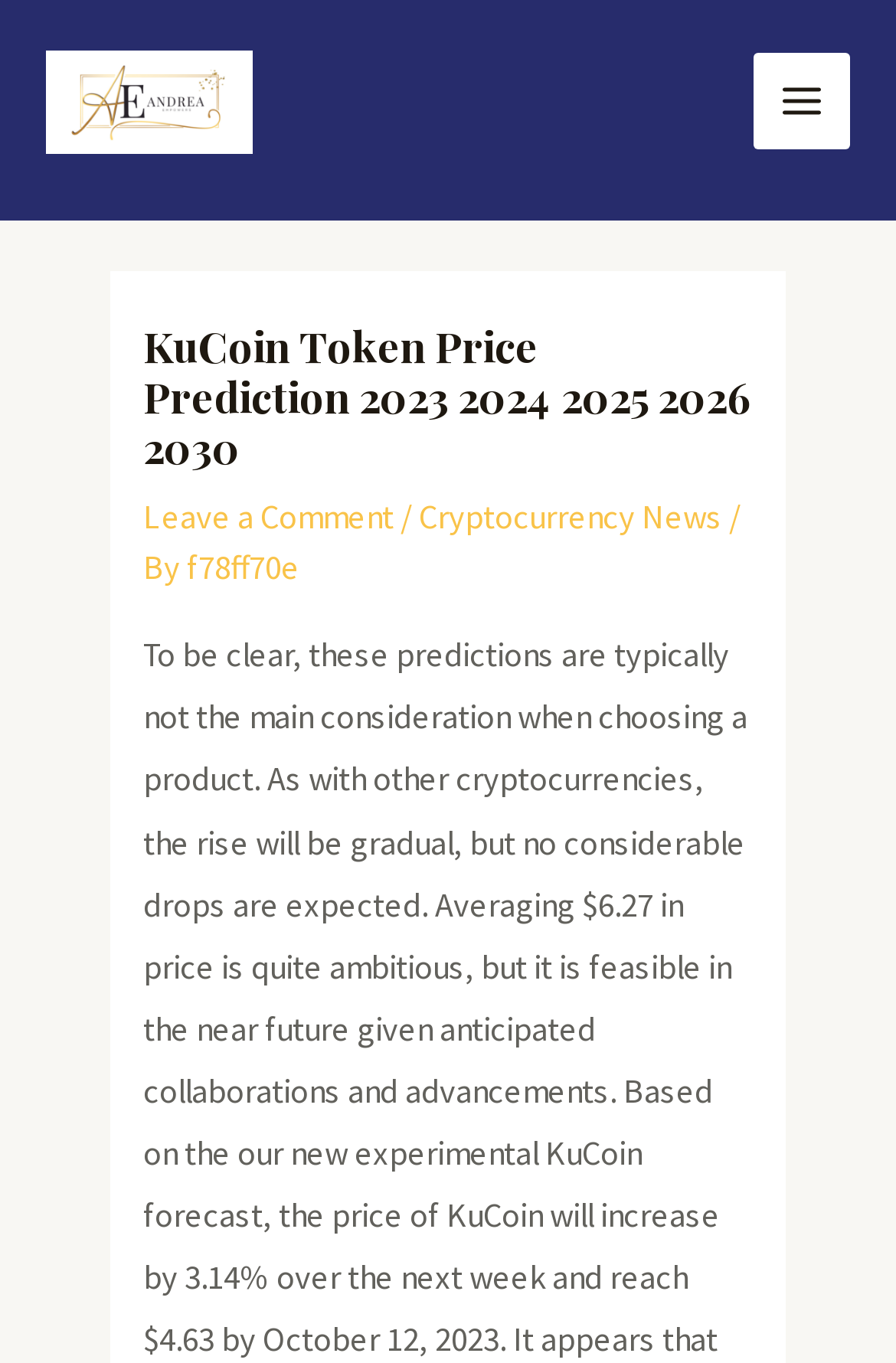Using the webpage screenshot, find the UI element described by f78ff70e. Provide the bounding box coordinates in the format (top-left x, top-left y, bottom-right x, bottom-right y), ensuring all values are floating point numbers between 0 and 1.

[0.209, 0.4, 0.334, 0.431]